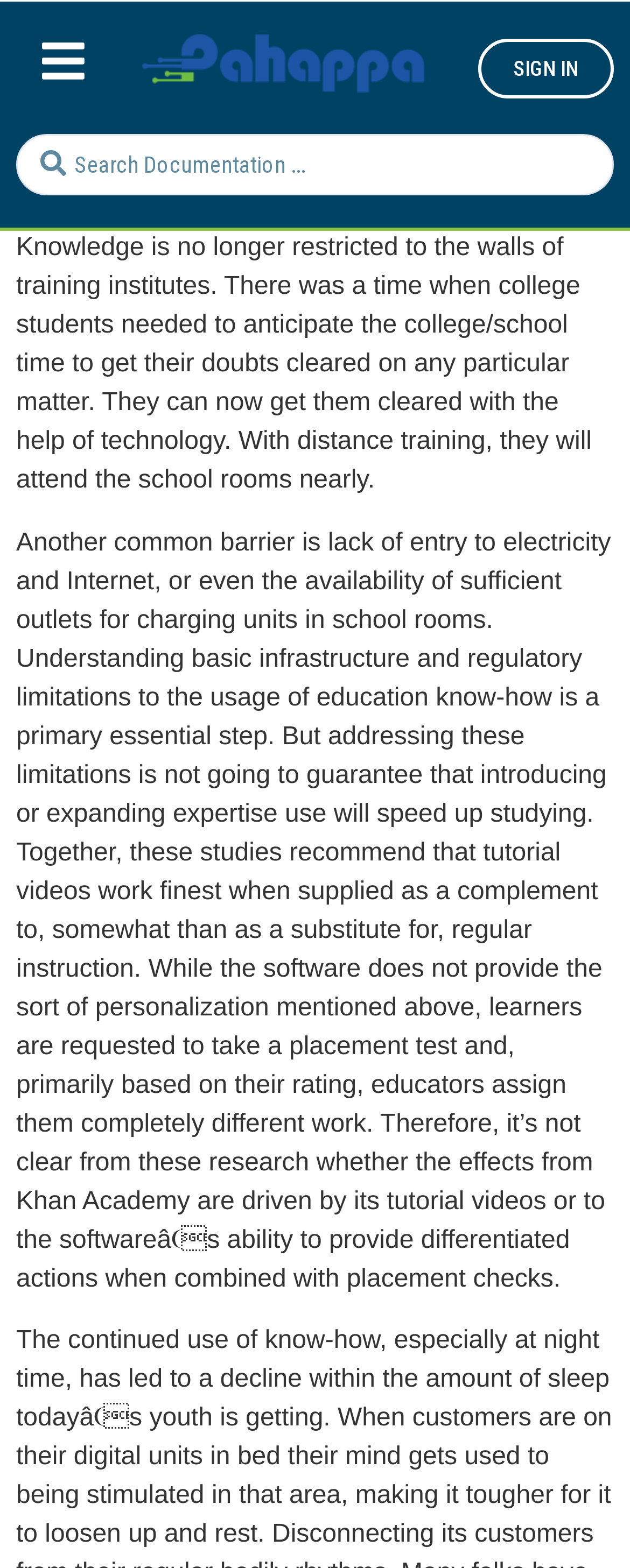Determine the bounding box coordinates for the HTML element mentioned in the following description: "TRANSACTION STATUS". The coordinates should be a list of four floats ranging from 0 to 1, represented as [left, top, right, bottom].

[0.103, 0.583, 0.518, 0.603]